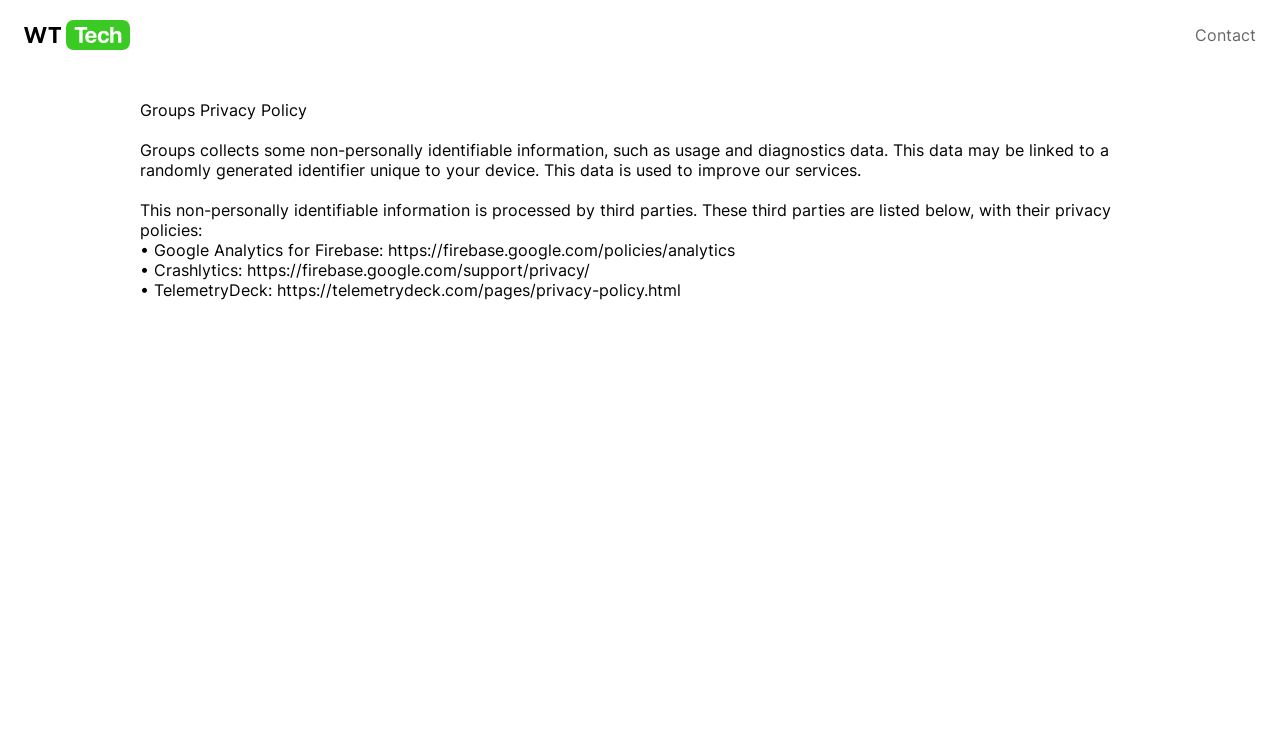Provide a one-word or brief phrase answer to the question:
What is the purpose of the data collected?

Improve services